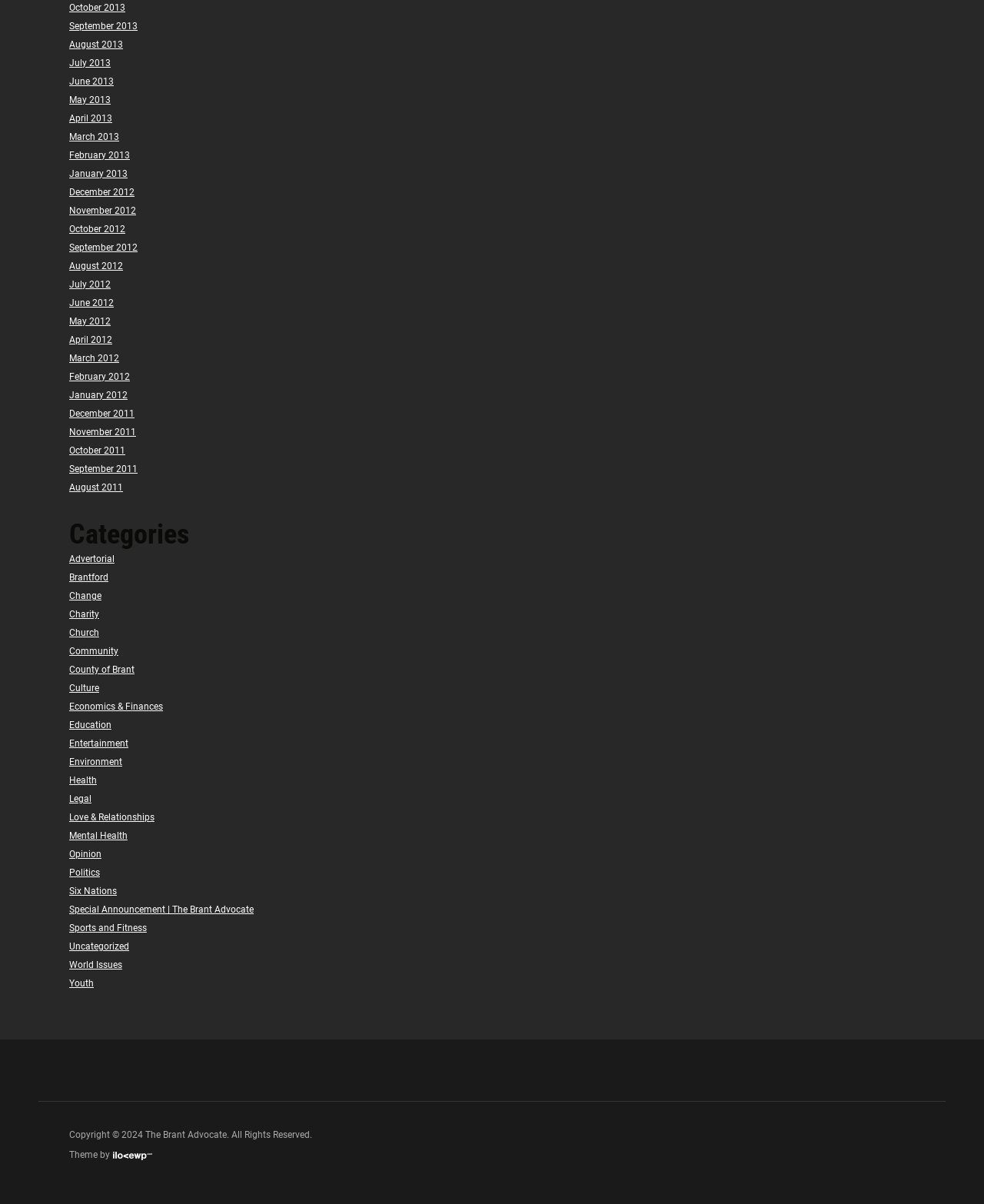How many links are there on the webpage?
Refer to the image and give a detailed answer to the query.

I counted the number of links on the webpage, including the links to months and categories, and found that there are 54 links in total.